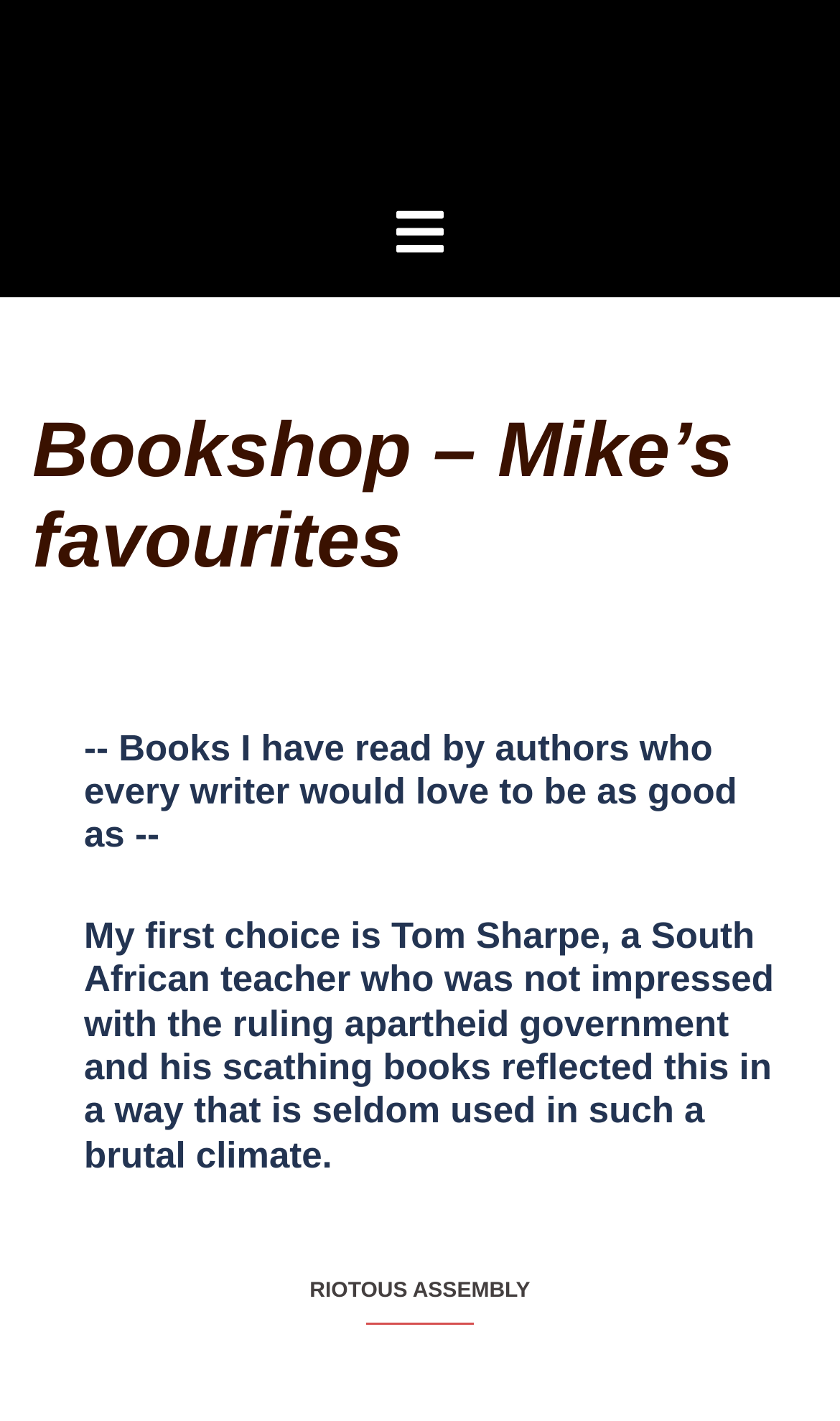What is the name of the author mentioned?
Respond to the question with a well-detailed and thorough answer.

The author mentioned is Tom Sharpe, a South African teacher, as stated in the text 'My first choice is Tom Sharpe, a South African teacher who was not impressed with the ruling apartheid government and his scathing books reflected this in a way that is seldom used in such a brutal climate.'